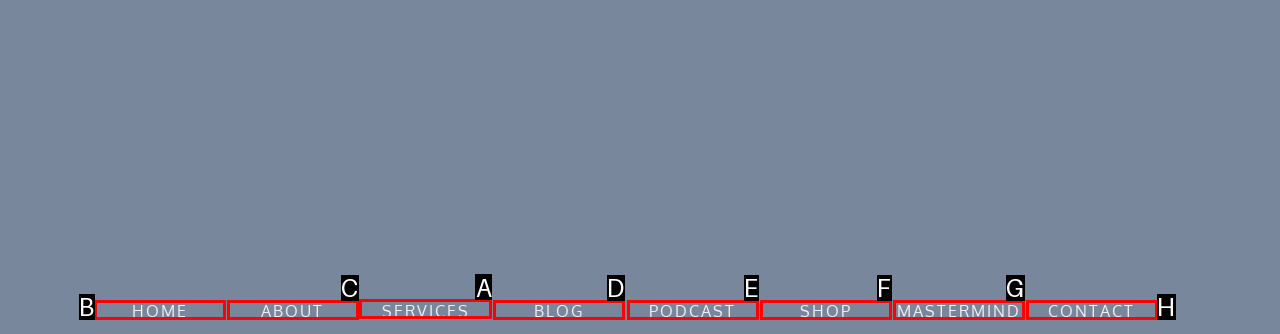Please indicate which option's letter corresponds to the task: view services by examining the highlighted elements in the screenshot.

A